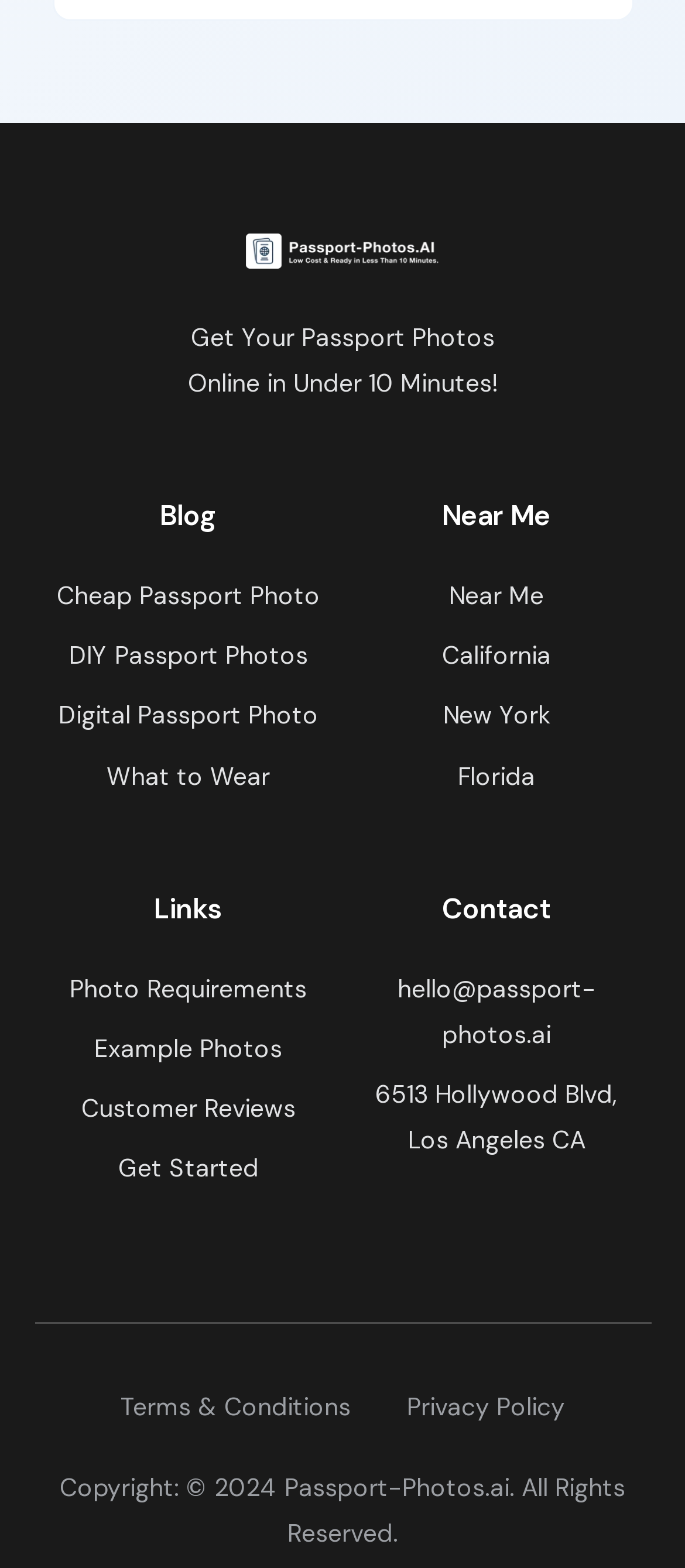Find and indicate the bounding box coordinates of the region you should select to follow the given instruction: "Get passport photos online".

[0.278, 0.204, 0.722, 0.225]